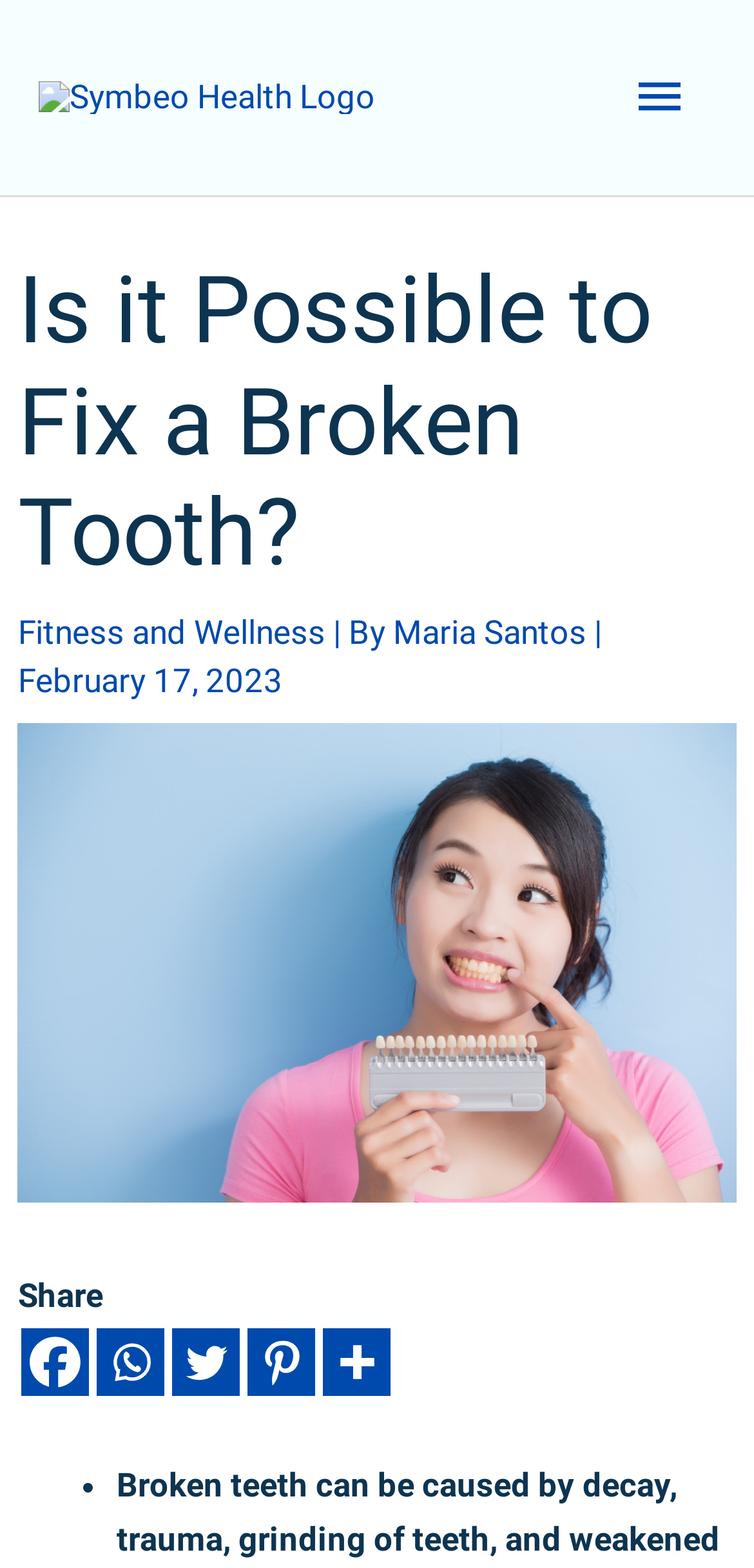Please find the bounding box coordinates of the element that must be clicked to perform the given instruction: "Share on Facebook". The coordinates should be four float numbers from 0 to 1, i.e., [left, top, right, bottom].

[0.029, 0.847, 0.118, 0.89]